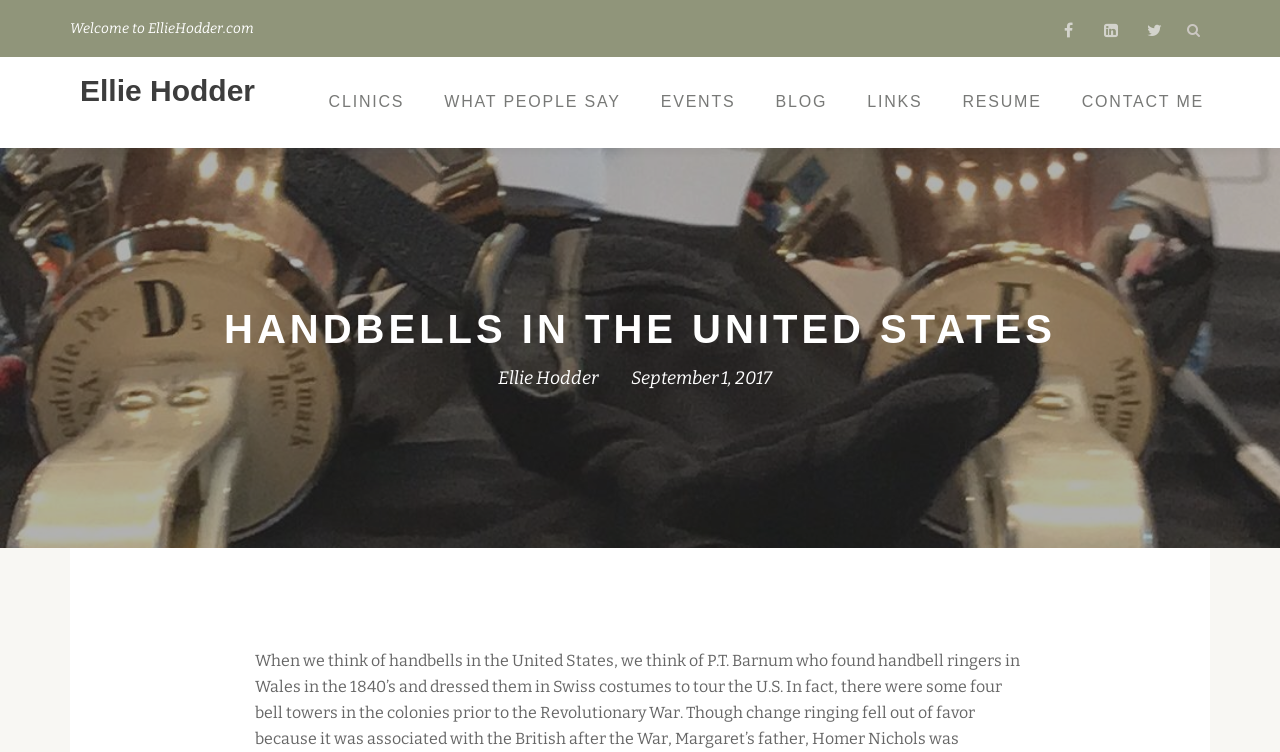Describe all visible elements and their arrangement on the webpage.

The webpage is about handbells in the United States, with a focus on Ellie Hodder. At the top left, there is a welcome message "Welcome to EllieHodder.com". On the top right, there are three social media links: Facebook, LinkedIn, and Twitter. Below the welcome message, there is a heading "Ellie Hodder" with a link to the same name.

The primary menu is located below the heading, spanning across the page, and consists of seven links: CLINICS, WHAT PEOPLE SAY, EVENTS, BLOG, LINKS, RESUME, and CONTACT ME. 

Below the primary menu, there is a header section that takes up most of the page. It contains a heading "HANDBELLS IN THE UNITED STATES" at the top left, followed by a link to "Ellie Hodder" and a timestamp "September 1, 2017" on the right side.